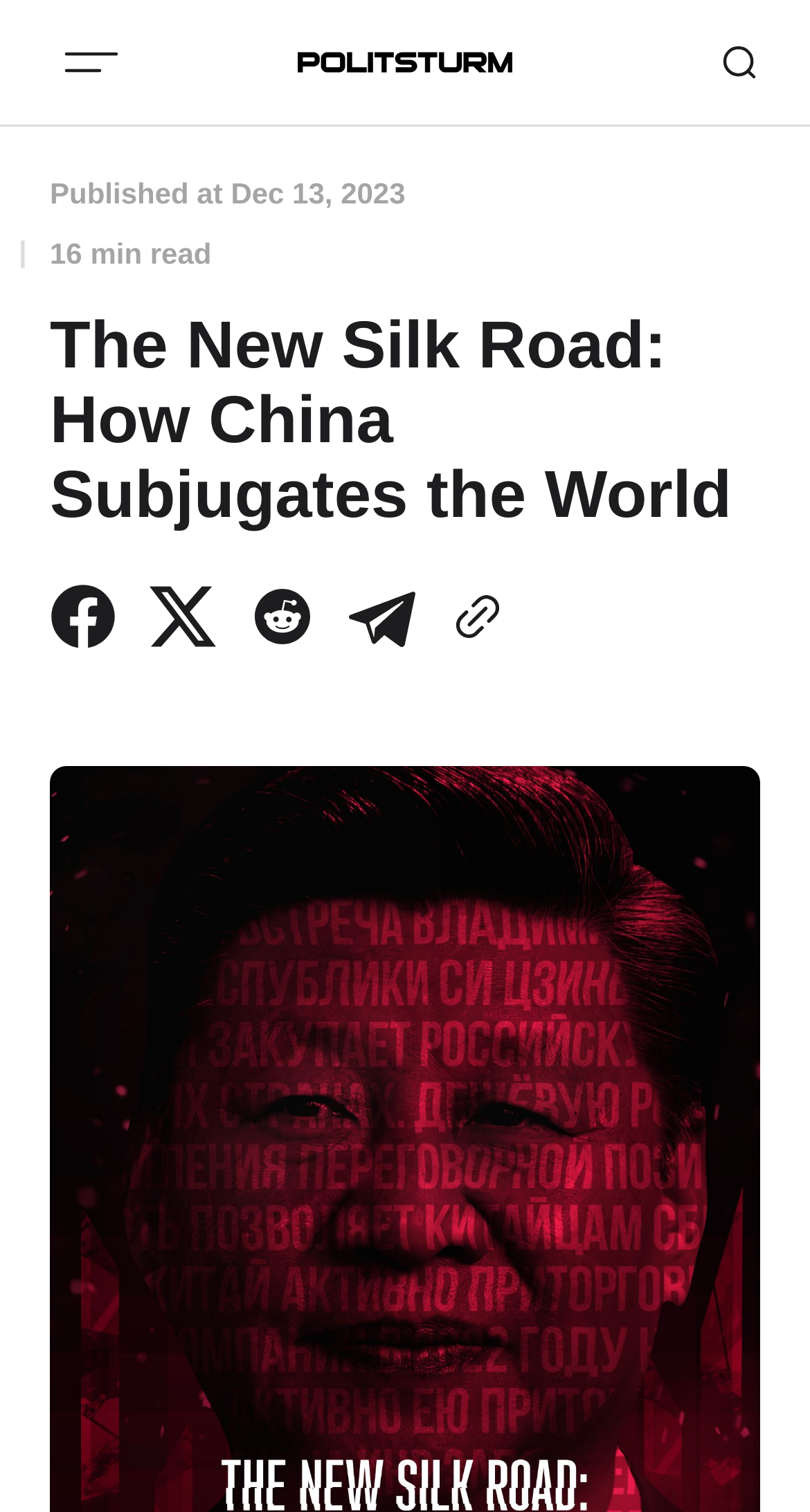Find and indicate the bounding box coordinates of the region you should select to follow the given instruction: "Open mobile menu".

[0.062, 0.014, 0.164, 0.069]